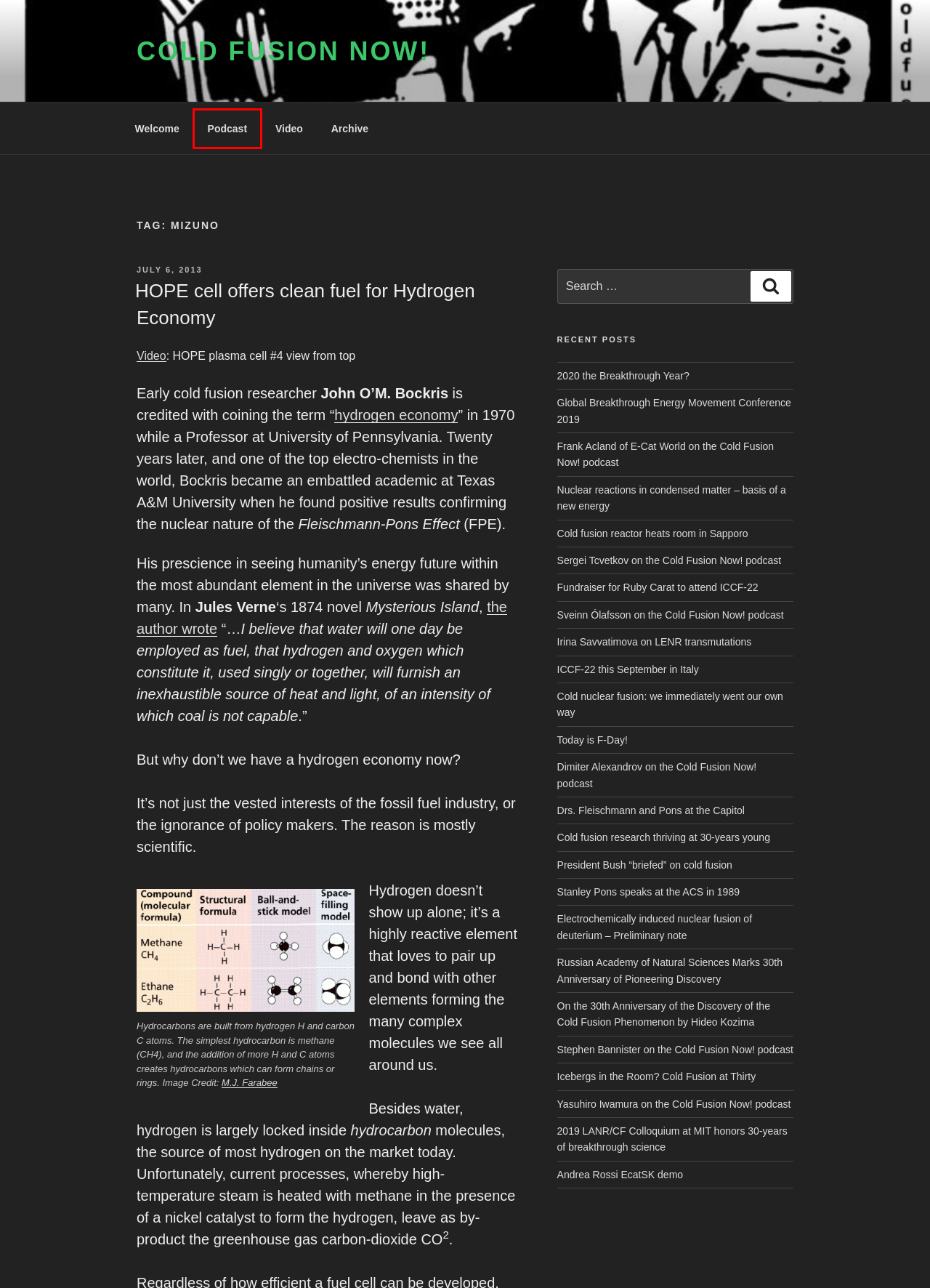Review the screenshot of a webpage which includes a red bounding box around an element. Select the description that best fits the new webpage once the element in the bounding box is clicked. Here are the candidates:
A. Podcast – COLD FUSION NOW!
B. 2019 LANR/CF Colloquium at MIT honors 30-years of breakthrough science – COLD FUSION NOW!
C. Irina Savvatimova on LENR transmutations – COLD FUSION NOW!
D. Icebergs in the Room? Cold Fusion at Thirty – COLD FUSION NOW!
E. Archive – COLD FUSION NOW!
F. HOPE cell offers clean fuel for Hydrogen Economy – COLD FUSION NOW!
G. Andrea Rossi EcatSK demo – COLD FUSION NOW!
H. Video – COLD FUSION NOW!

A